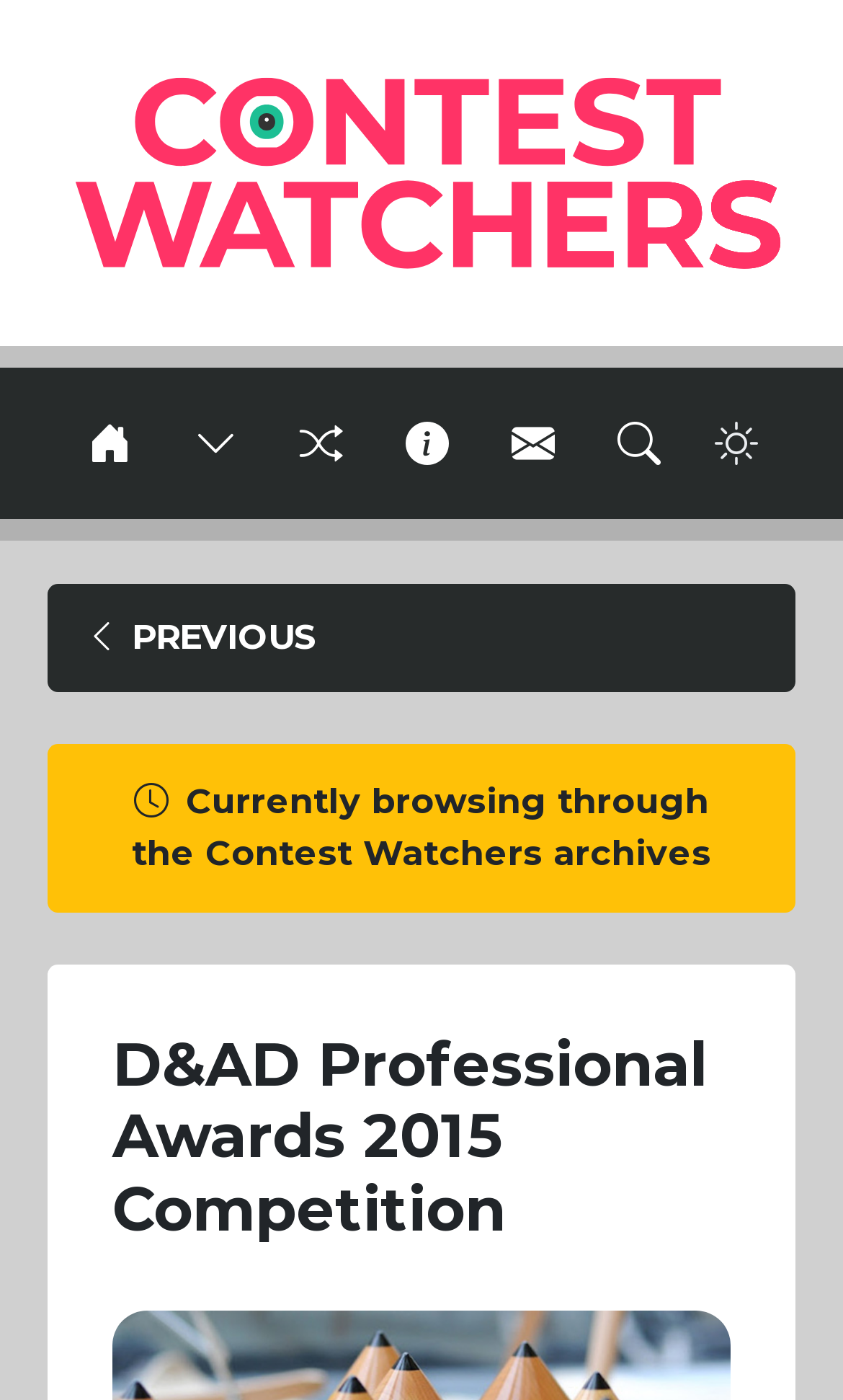What is the previous button label?
Respond to the question with a well-detailed and thorough answer.

I found the answer by looking at the link element with the text ' PREVIOUS' which is located at the bottom of the page.